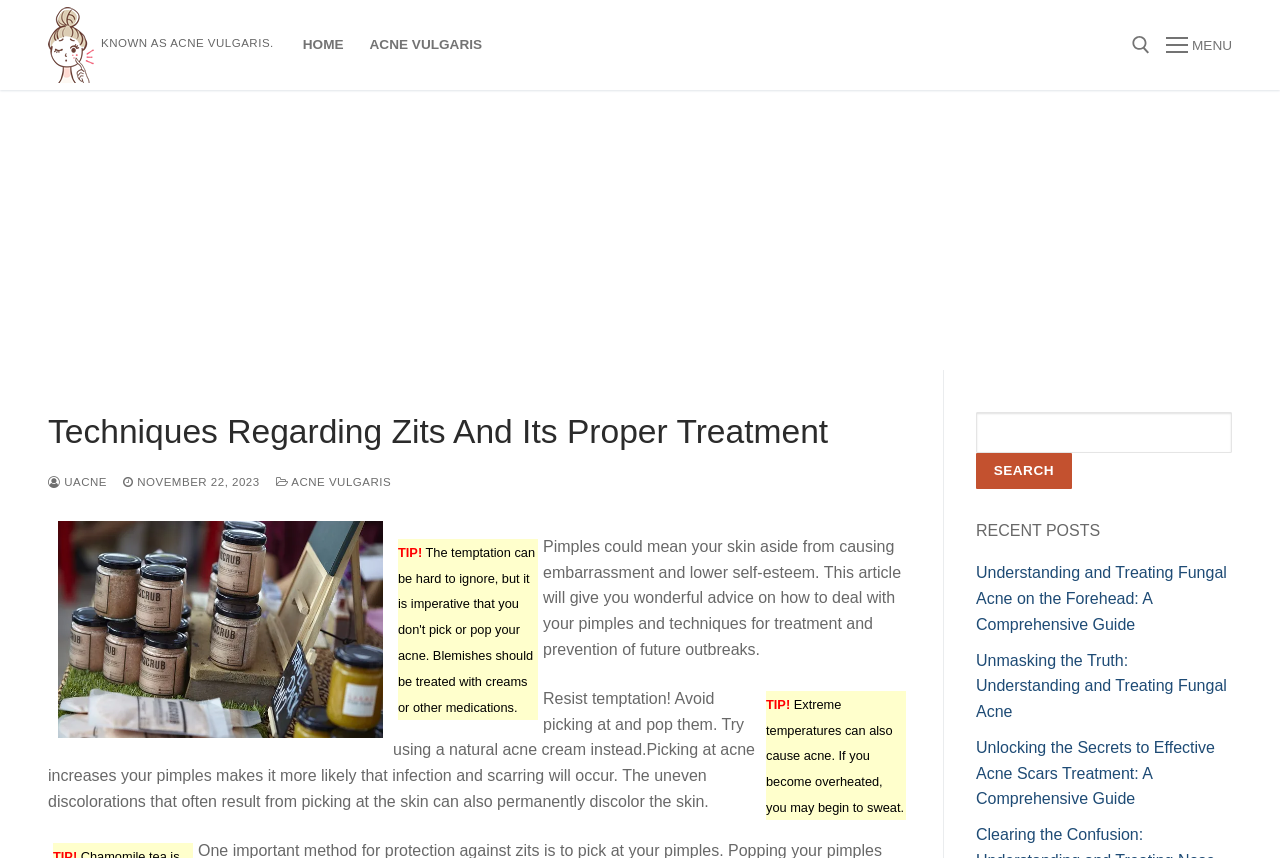Indicate the bounding box coordinates of the clickable region to achieve the following instruction: "Read about acne vulgaris."

[0.279, 0.031, 0.387, 0.074]